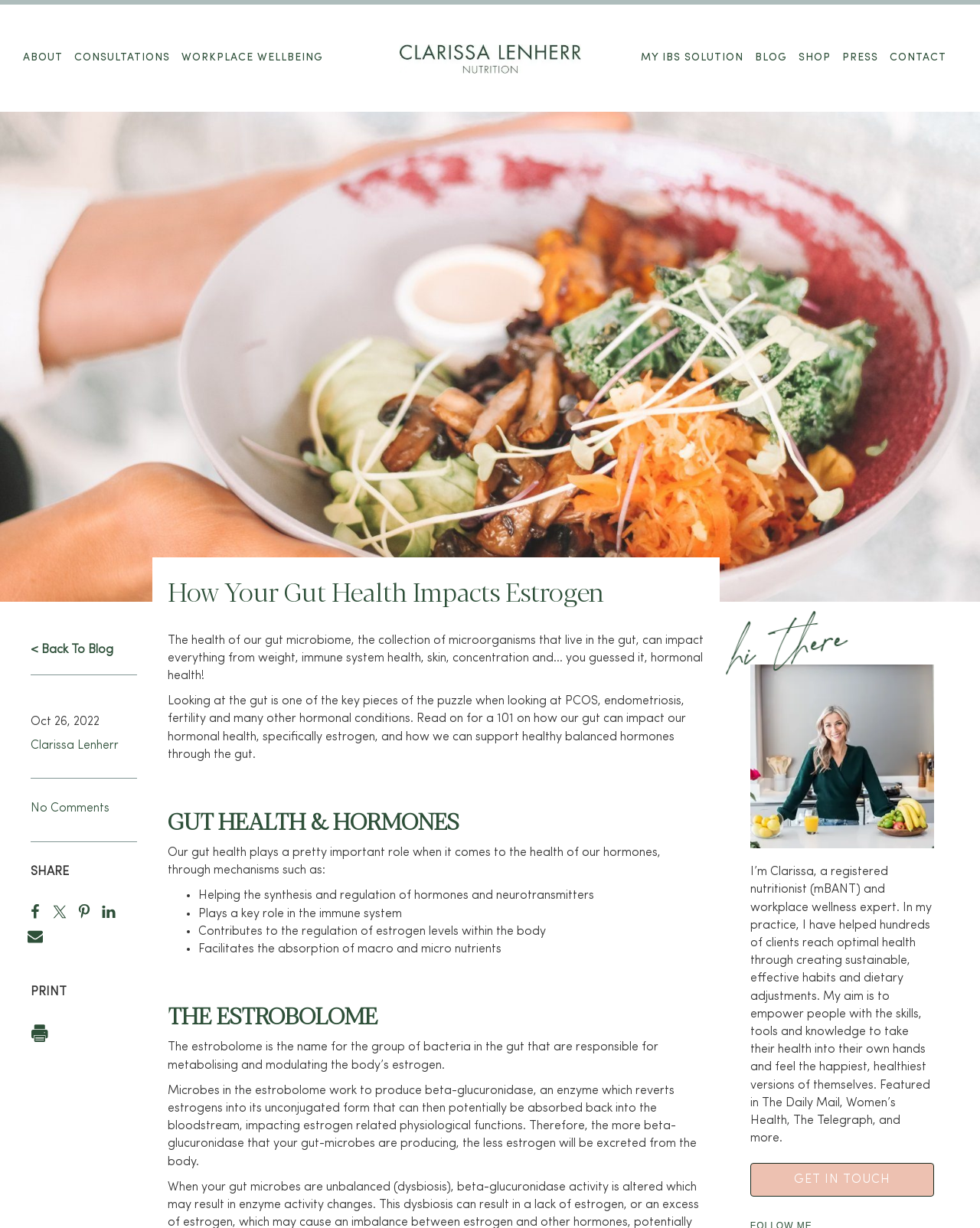Locate the bounding box coordinates of the clickable region necessary to complete the following instruction: "Click on GET IN TOUCH". Provide the coordinates in the format of four float numbers between 0 and 1, i.e., [left, top, right, bottom].

[0.765, 0.947, 0.953, 0.975]